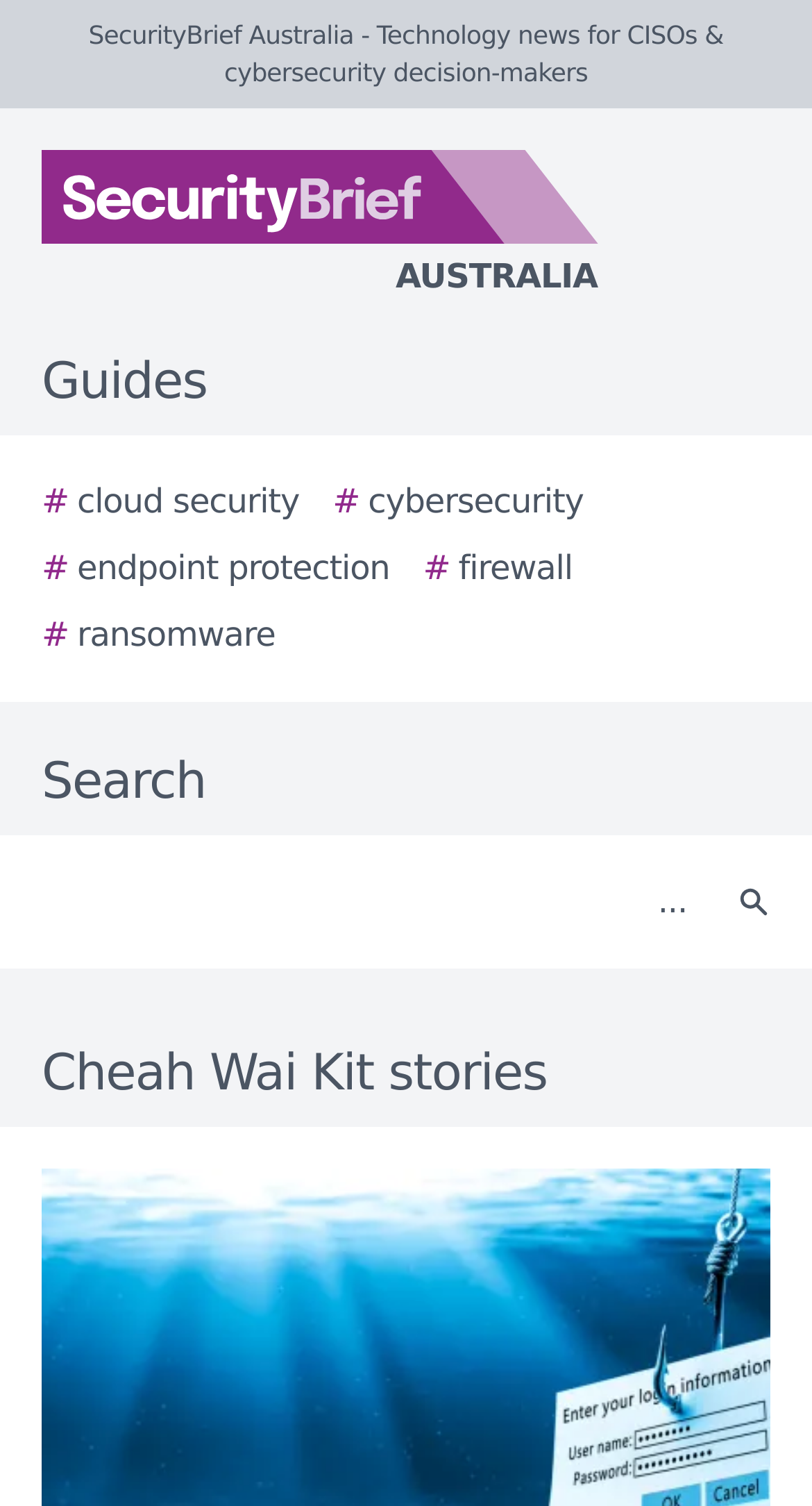Elaborate on the information and visuals displayed on the webpage.

The webpage is a list of stories by Cheah Wai Kit on SecurityBrief Australia, a technology news website for CISOs and cybersecurity decision-makers. At the top left of the page, there is a logo of SecurityBrief Australia, accompanied by a link to the website's homepage. 

Below the logo, there are several navigation links, including "Guides", "# cloud security", "# cybersecurity", "# endpoint protection", "# firewall", and "# ransomware", which are arranged horizontally across the page. 

On the right side of the navigation links, there is a search bar with a label "Search" and a search button. The search bar is a text box where users can input their search queries. 

Further down the page, there is a heading that reads "Cheah Wai Kit stories", which suggests that the page is a collection of stories or articles written by Cheah Wai Kit.